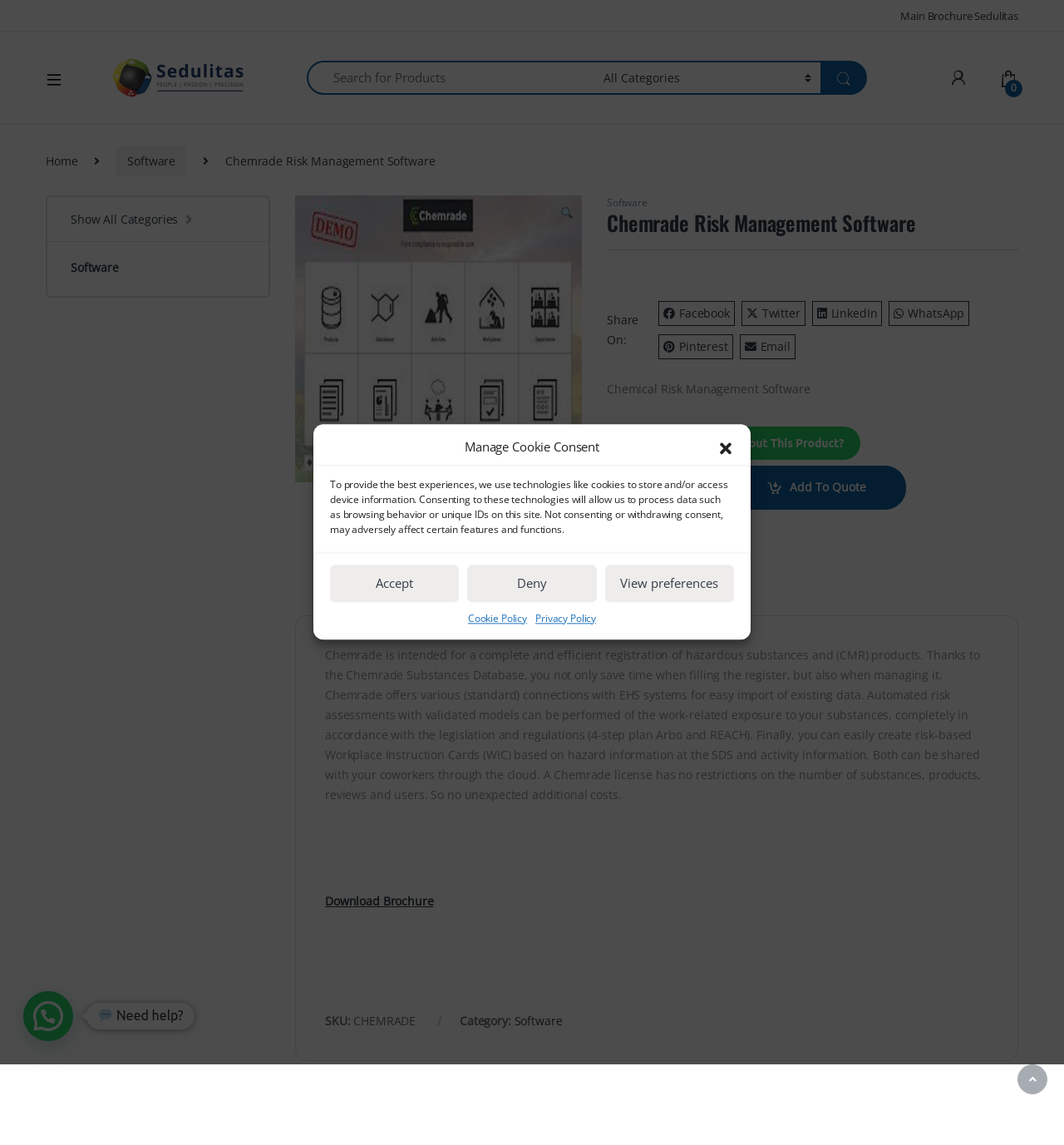Bounding box coordinates are specified in the format (top-left x, top-left y, bottom-right x, bottom-right y). All values are floating point numbers bounded between 0 and 1. Please provide the bounding box coordinate of the region this sentence describes: Main Brochure Sedulitas

[0.846, 0.0, 0.957, 0.027]